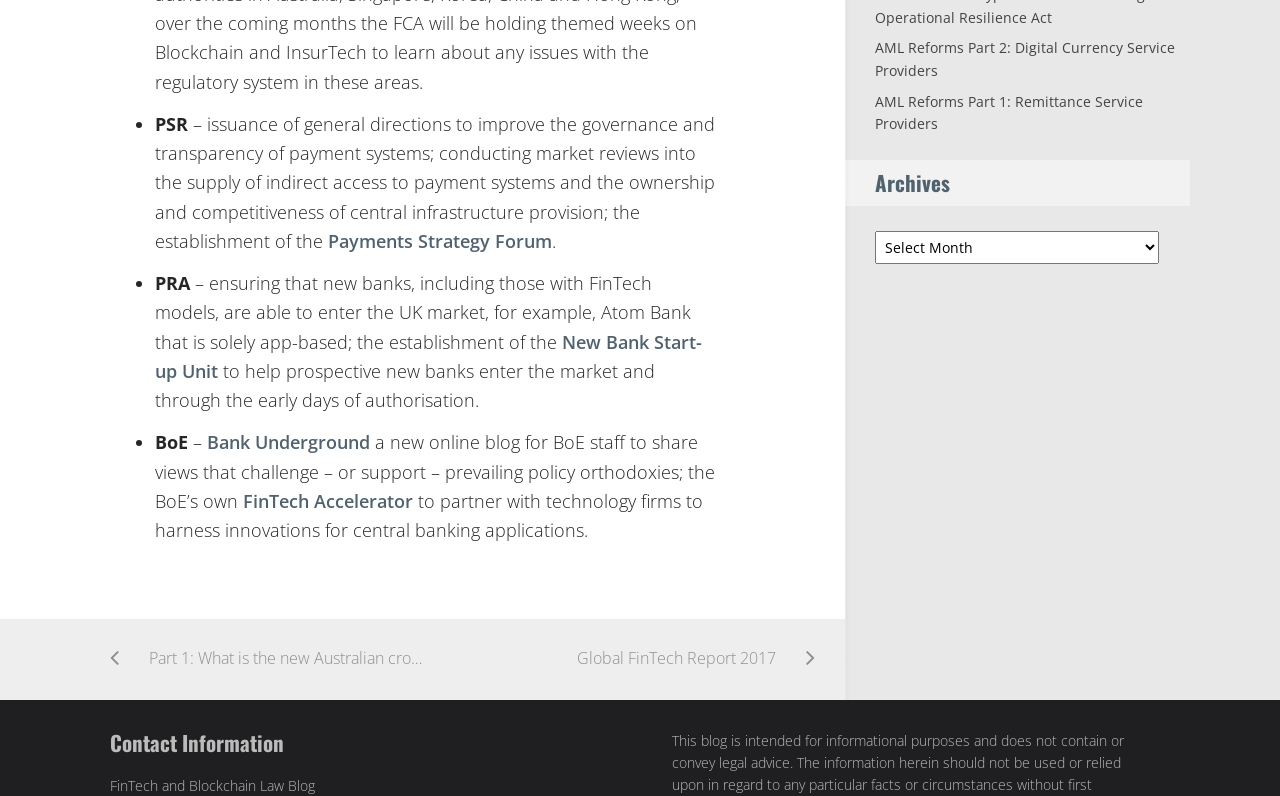Provide the bounding box coordinates of the UI element that matches the description: "Bank Underground".

[0.162, 0.541, 0.289, 0.571]